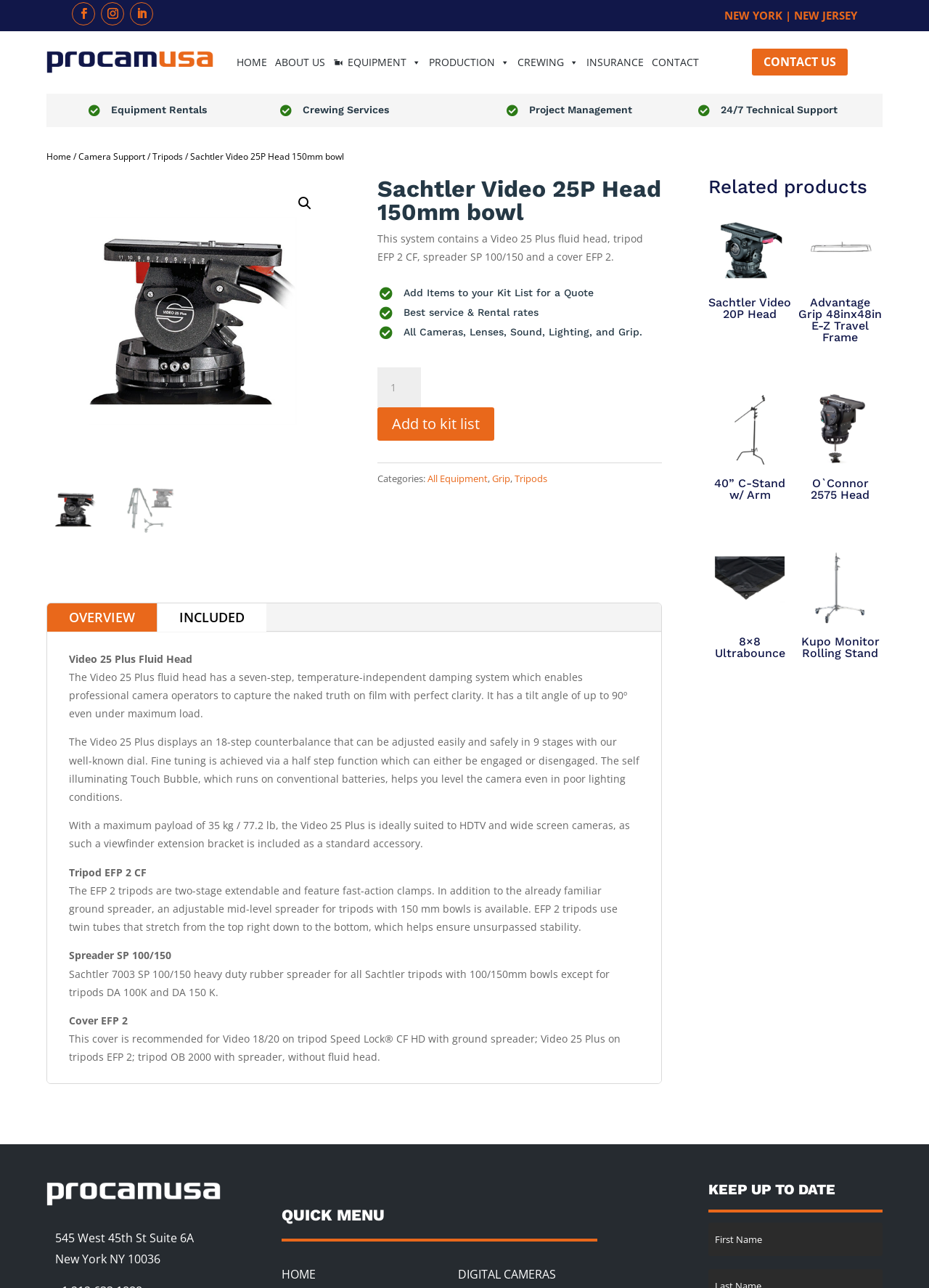Please determine the bounding box coordinates for the element that should be clicked to follow these instructions: "Search for equipment".

[0.314, 0.147, 0.342, 0.168]